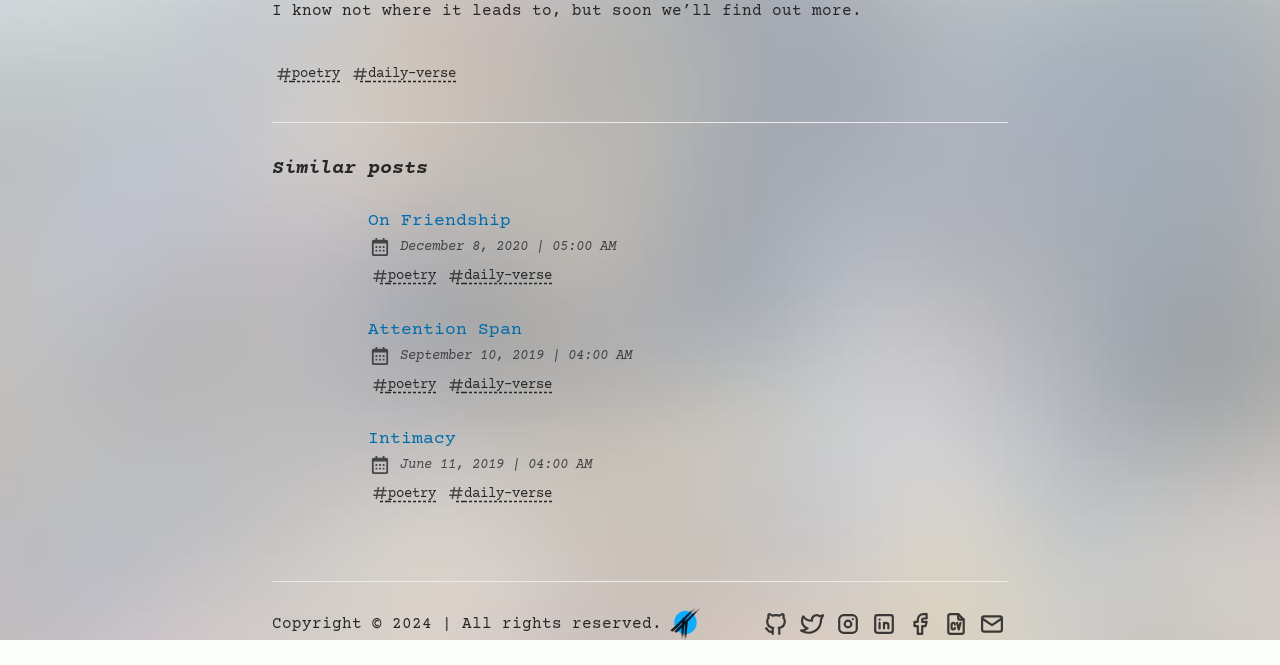Using the provided element description, identify the bounding box coordinates as (top-left x, top-left y, bottom-right x, bottom-right y). Ensure all values are between 0 and 1. Description: Attention Span

[0.288, 0.475, 0.408, 0.517]